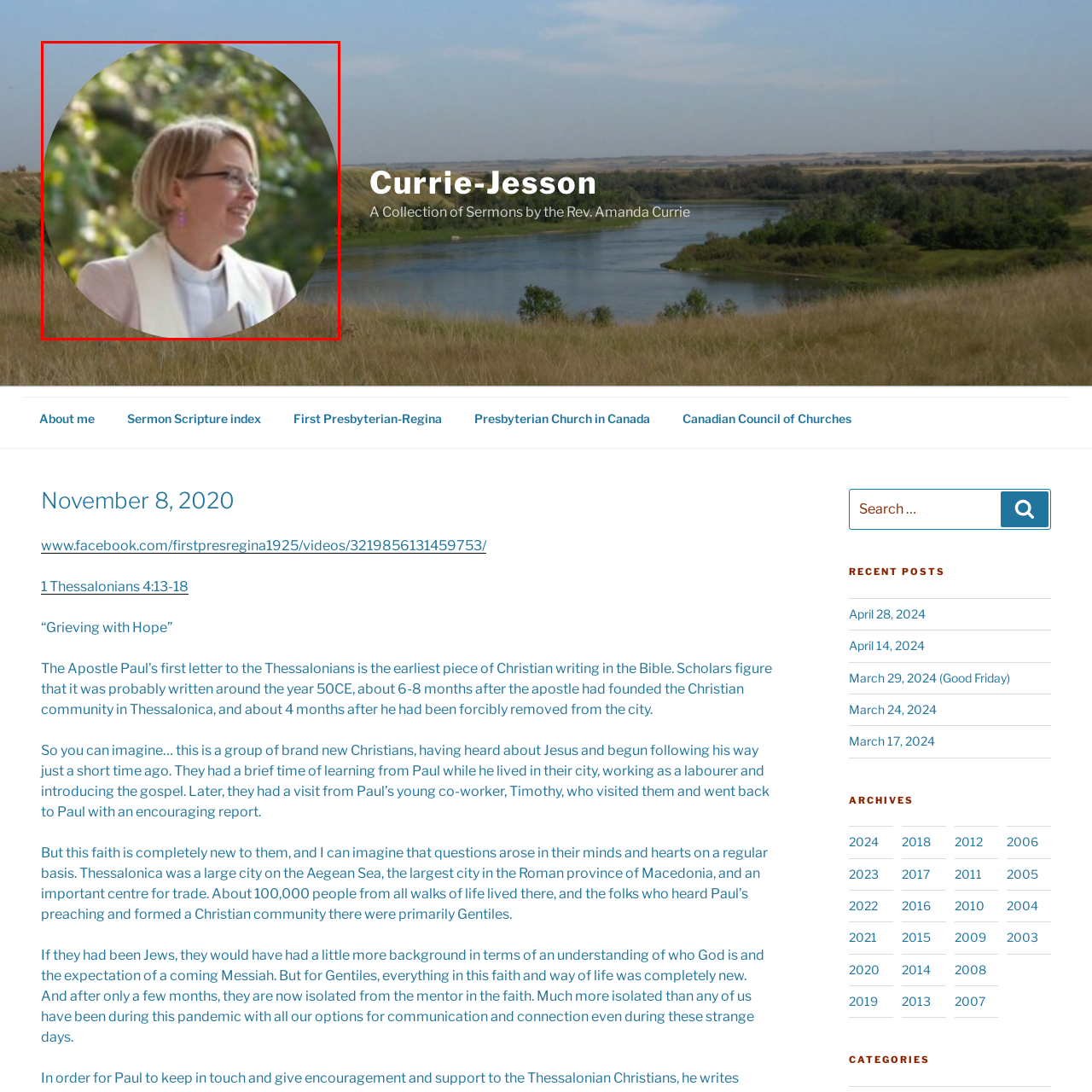Create a detailed narrative of the image inside the red-lined box.

This image features a woman with short, light brown hair and glasses, smiling softly as she looks to the side. She wears a white clerical collar, which suggests her role as a religious leader or clergy member. The background is composed of blurred green foliage, hinting at an outdoor setting that evokes a serene and natural atmosphere. The circular framing of the image adds a gentle focus on her expression, emphasizing a moment of joy or contemplation. This imagery aligns with themes of spirituality and community, likely representing the Rev. Amanda Currie from the "Currie-Jesson" collection, a series of sermons intended to inspire and connect with the congregation.